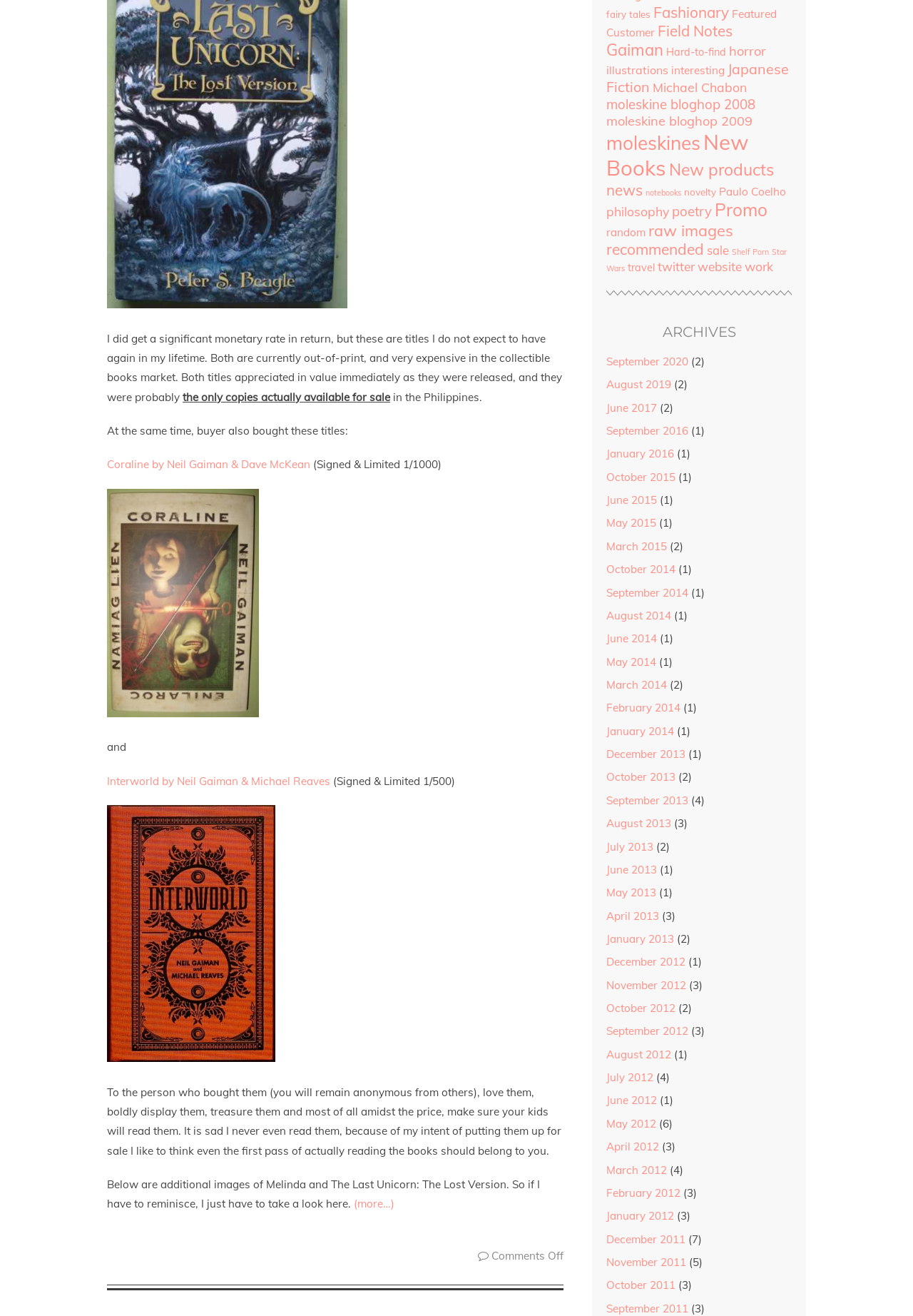Pinpoint the bounding box coordinates of the clickable area needed to execute the instruction: "Browse the archives for September 2020". The coordinates should be specified as four float numbers between 0 and 1, i.e., [left, top, right, bottom].

[0.664, 0.27, 0.754, 0.28]